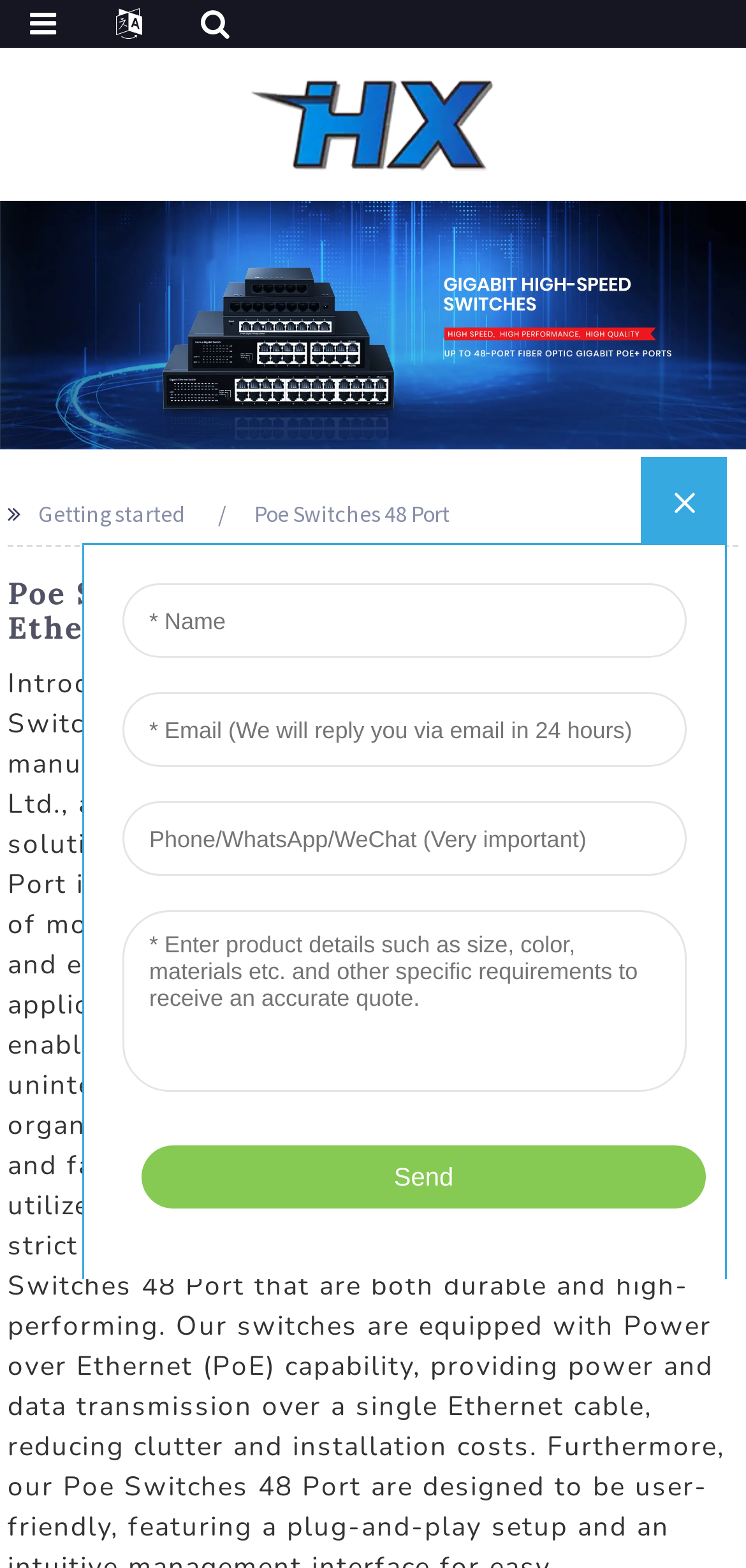What is the logo positioned above?
Provide a one-word or short-phrase answer based on the image.

Switching power supply